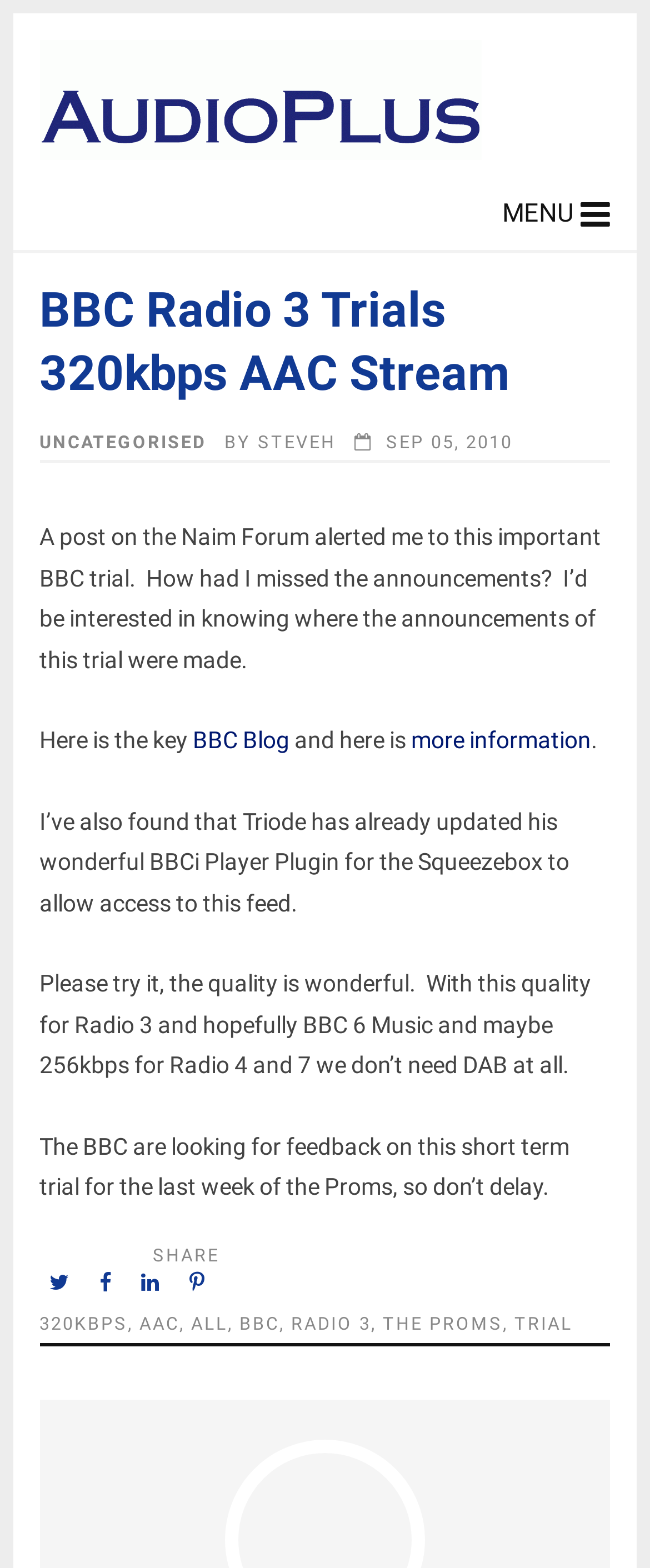Please mark the bounding box coordinates of the area that should be clicked to carry out the instruction: "Click on the link to get more information".

[0.633, 0.464, 0.91, 0.481]